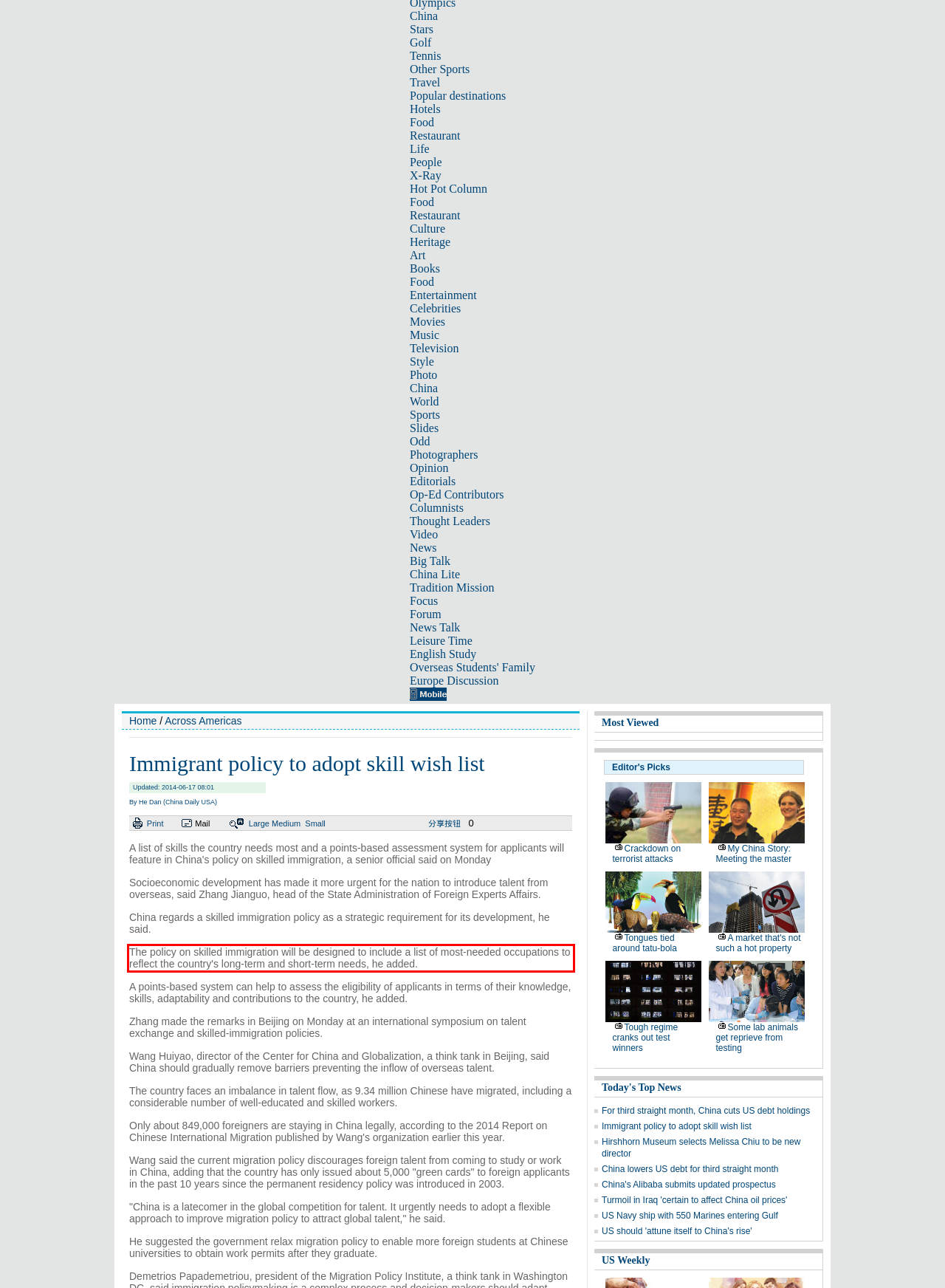You are looking at a screenshot of a webpage with a red rectangle bounding box. Use OCR to identify and extract the text content found inside this red bounding box.

The policy on skilled immigration will be designed to include a list of most-needed occupations to reflect the country's long-term and short-term needs, he added.